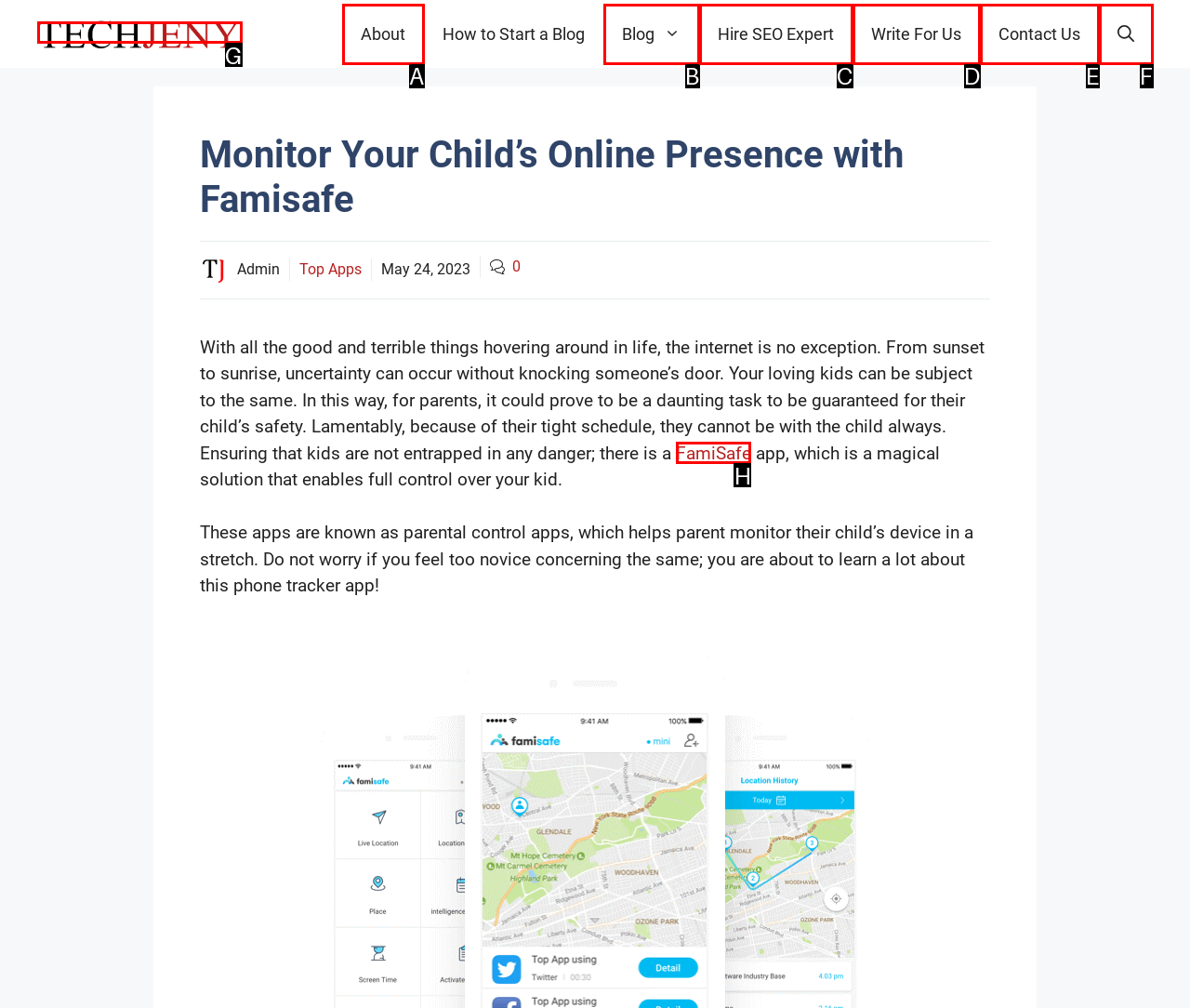To complete the task: Read more about FamiSafe, select the appropriate UI element to click. Respond with the letter of the correct option from the given choices.

H